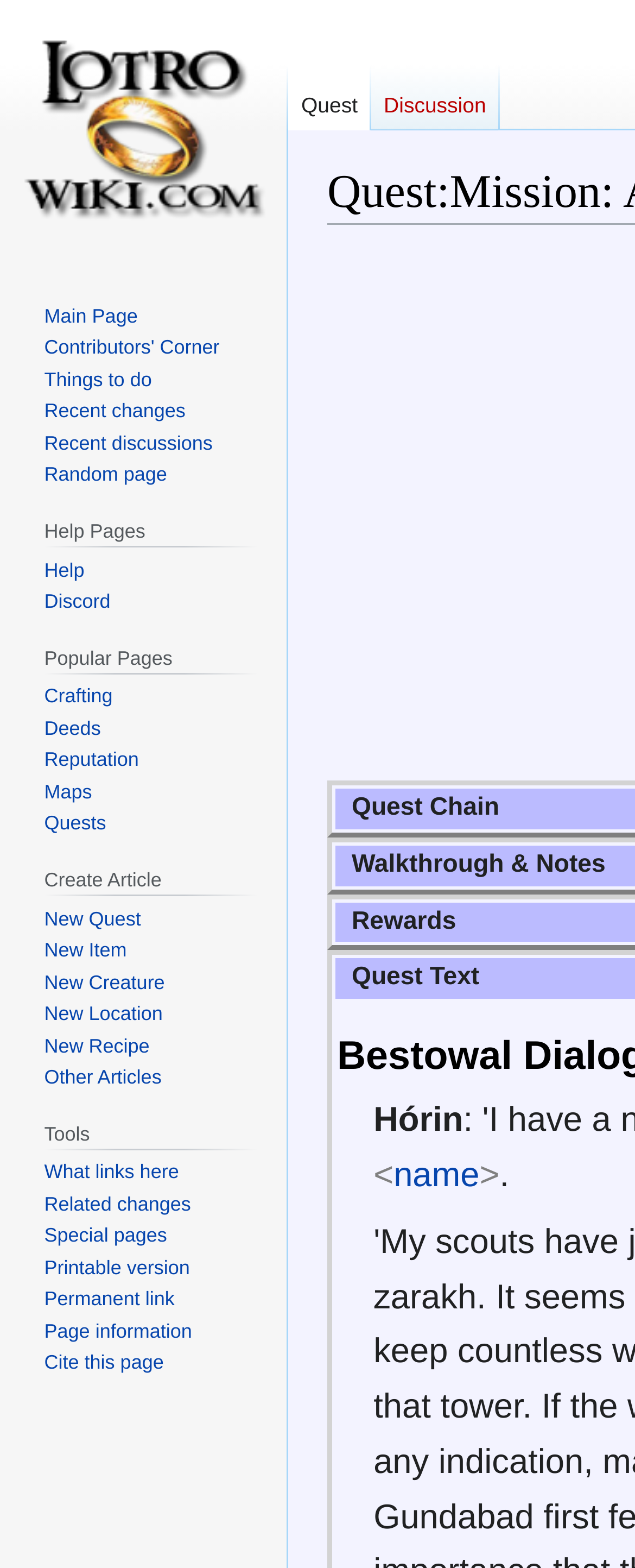Find the bounding box coordinates of the clickable element required to execute the following instruction: "View recent changes". Provide the coordinates as four float numbers between 0 and 1, i.e., [left, top, right, bottom].

[0.07, 0.255, 0.292, 0.269]